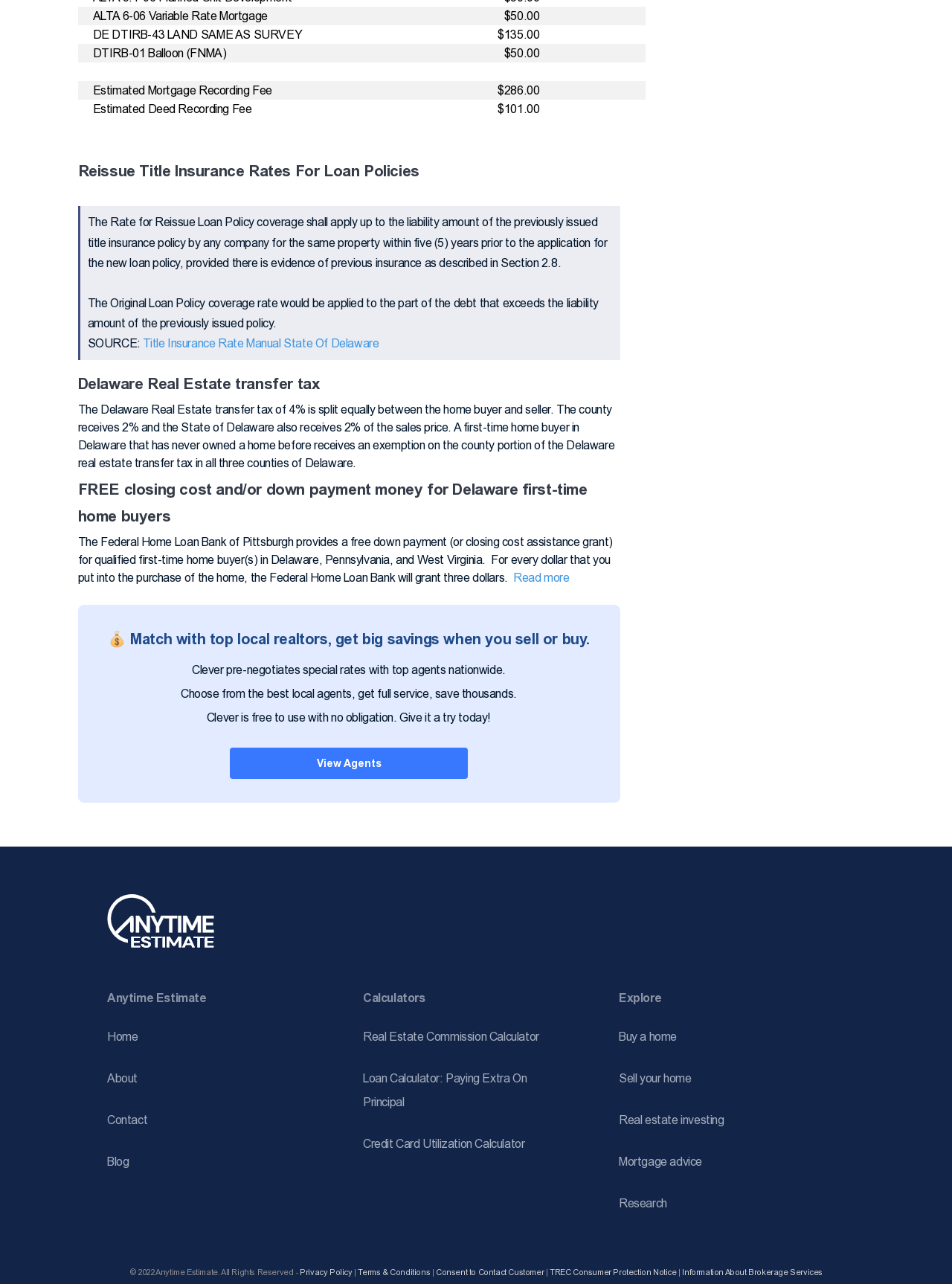Specify the bounding box coordinates (top-left x, top-left y, bottom-right x, bottom-right y) of the UI element in the screenshot that matches this description: Research

[0.65, 0.921, 0.838, 0.954]